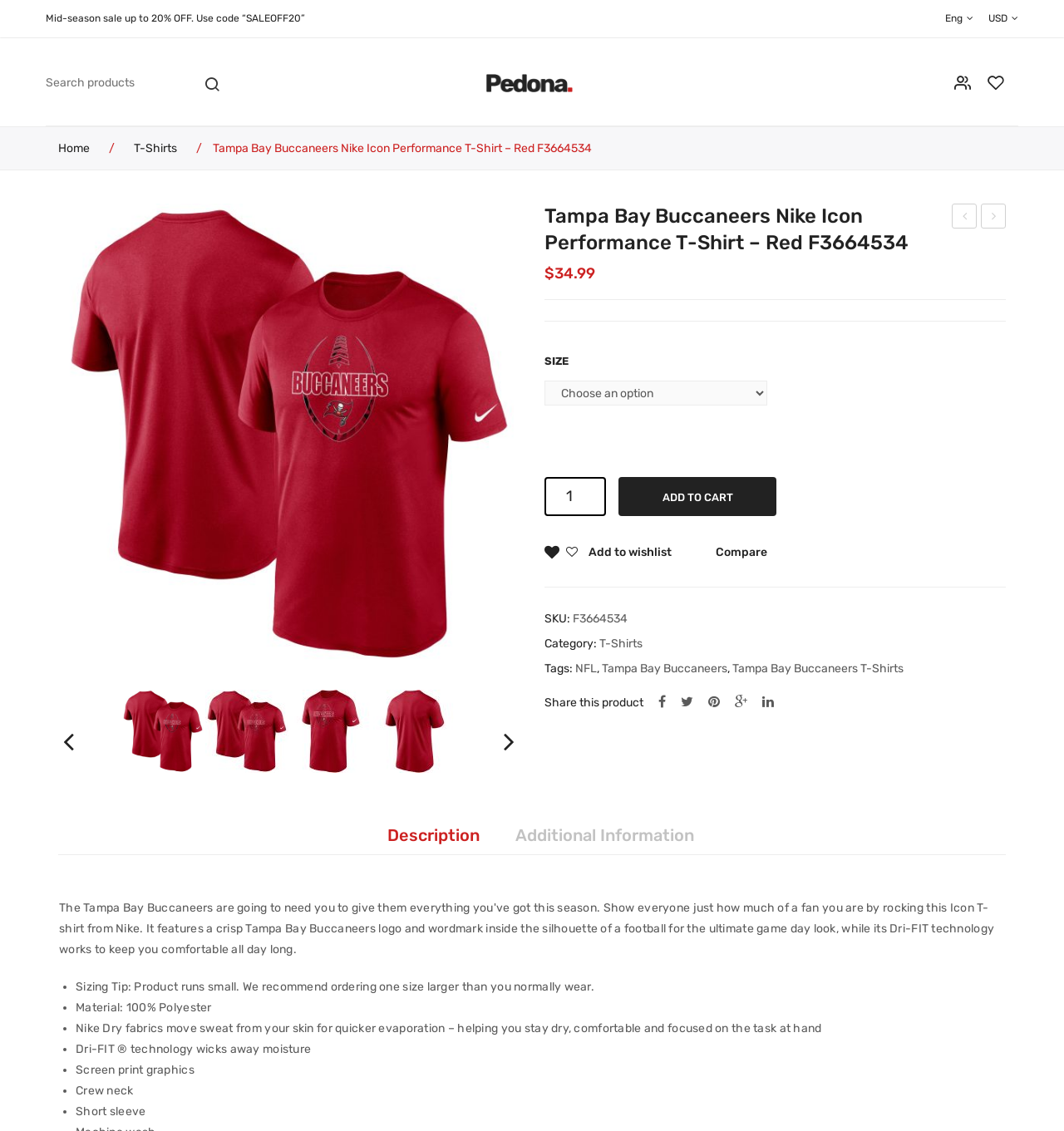Based on the image, please elaborate on the answer to the following question:
What is the type of technology used in the Tampa Bay Buccaneers Nike Icon Performance T-Shirt?

The type of technology used in the Tampa Bay Buccaneers Nike Icon Performance T-Shirt can be found in the product description section, where it is listed as one of the features of the product, specifically as 'Dri-FIT technology wicks away moisture'.